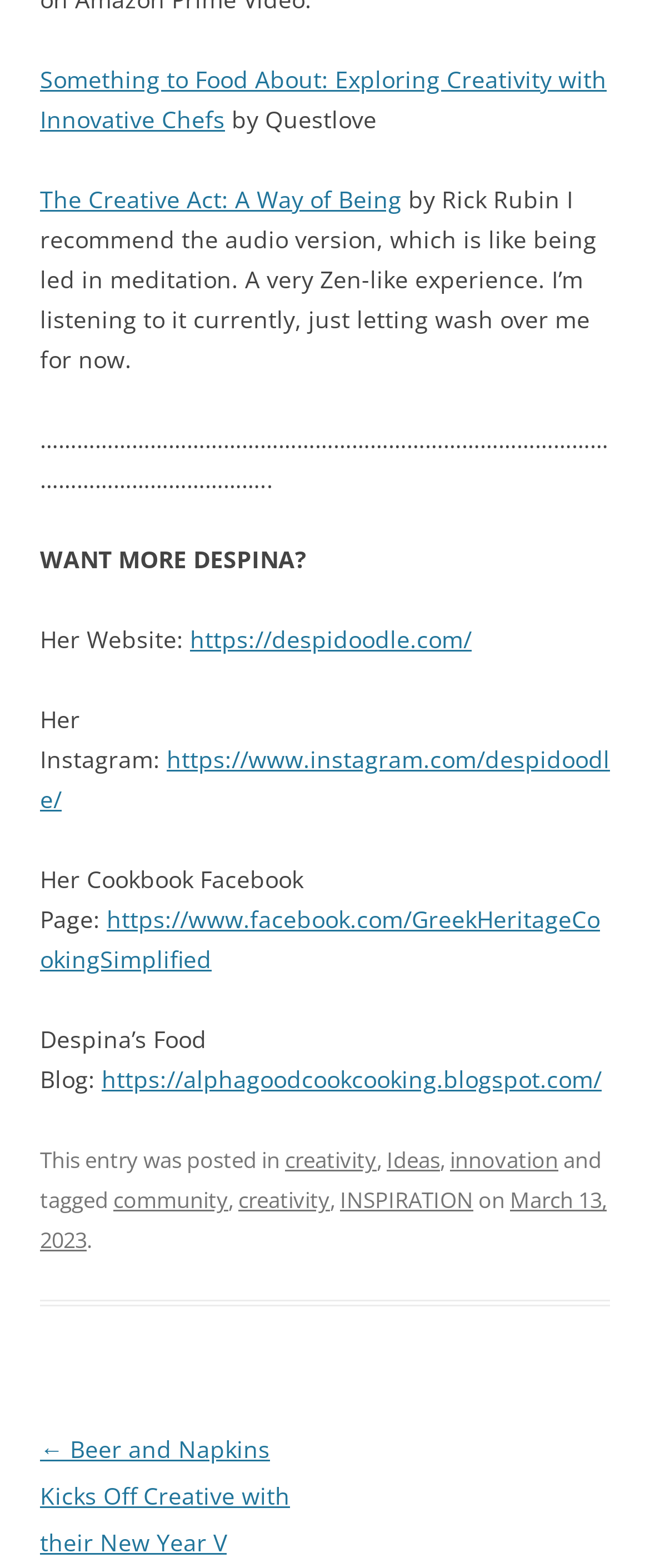Please determine the bounding box coordinates of the section I need to click to accomplish this instruction: "Visit Despina's Instagram page".

[0.062, 0.474, 0.938, 0.52]